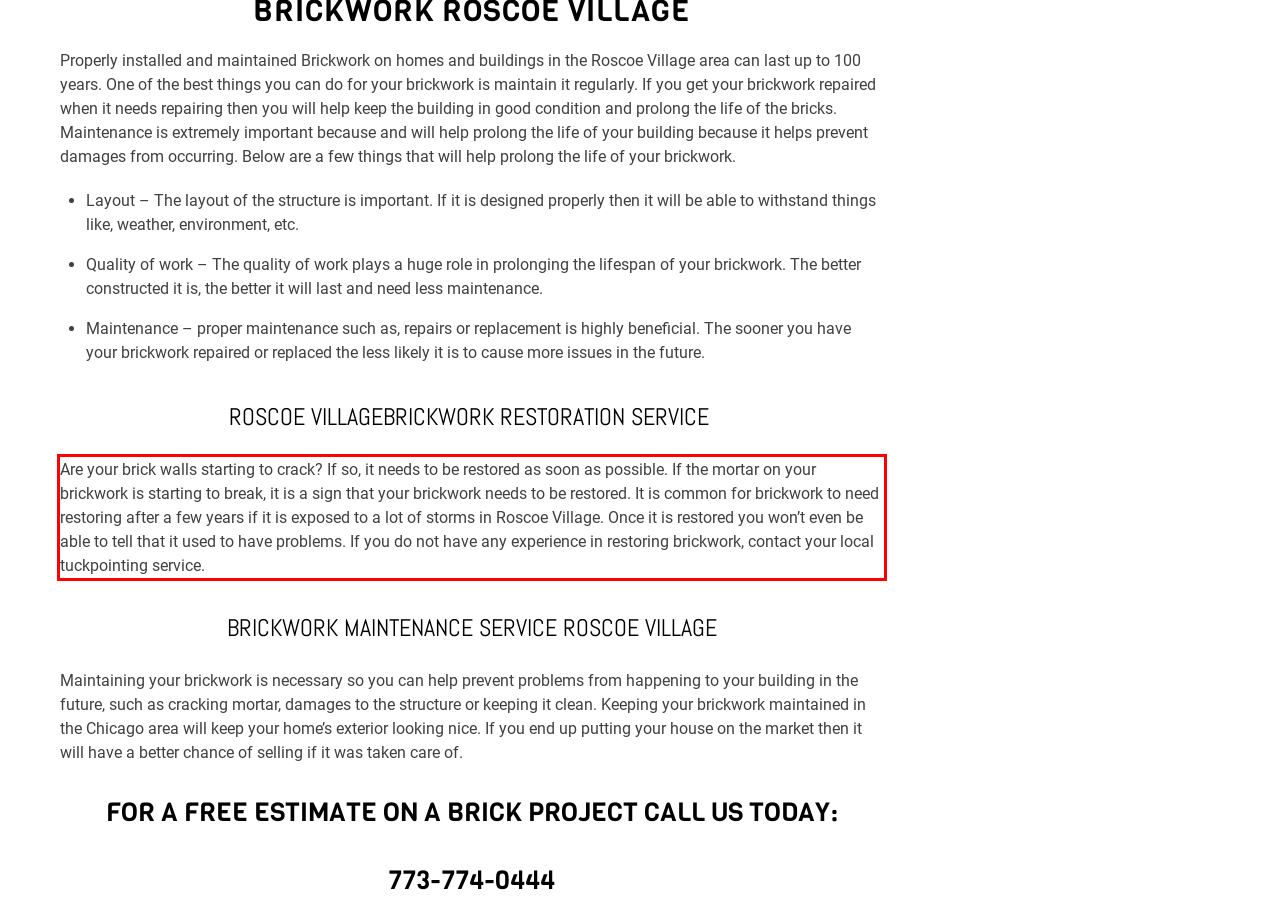Perform OCR on the text inside the red-bordered box in the provided screenshot and output the content.

Are your brick walls starting to crack? If so, it needs to be restored as soon as possible. If the mortar on your brickwork is starting to break, it is a sign that your brickwork needs to be restored. It is common for brickwork to need restoring after a few years if it is exposed to a lot of storms in Roscoe Village. Once it is restored you won’t even be able to tell that it used to have problems. If you do not have any experience in restoring brickwork, contact your local tuckpointing service.